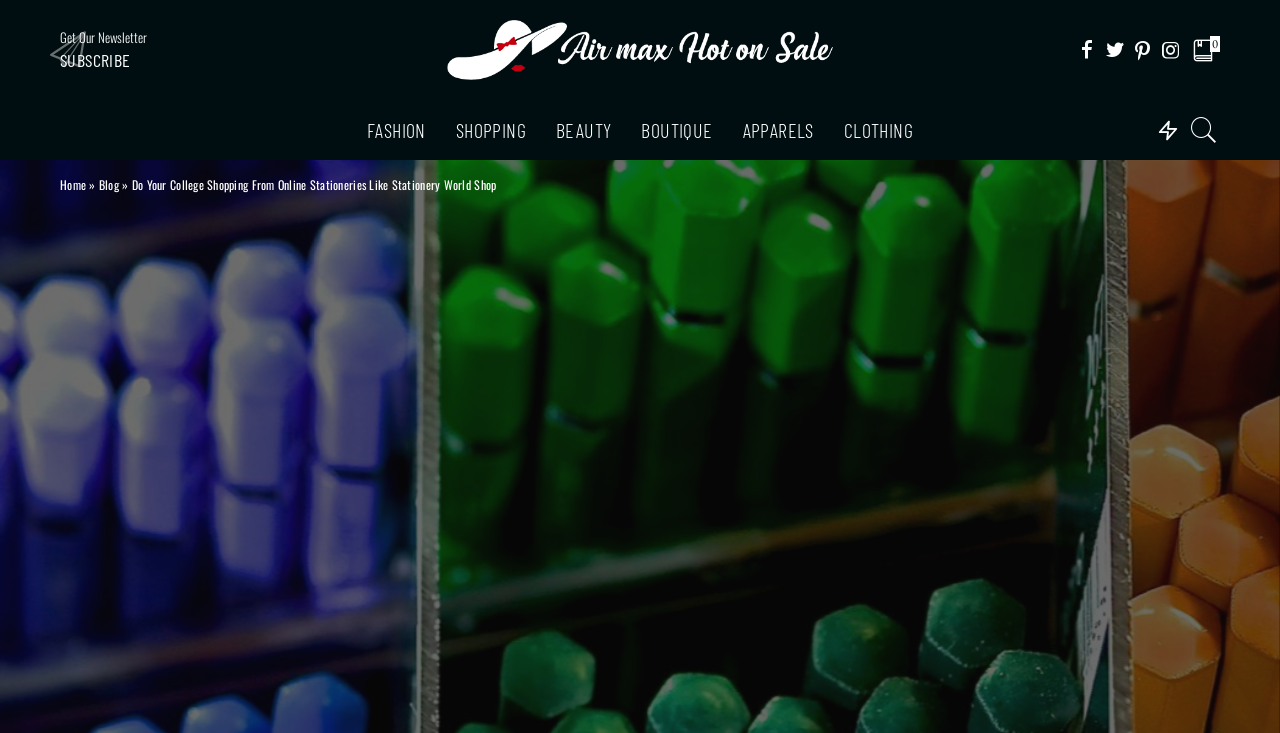Articulate a detailed summary of the webpage's content and design.

This webpage appears to be an e-commerce website focused on fashion and shopping. At the top left, there is a newsletter subscription link with an icon. Next to it, there is a prominent link to "Air Max Hot On Sale | Fashion Faith" accompanied by an image. 

On the top right, there are several small links, including "b", "d", "f", and "4", which may represent some sort of rating or sorting system. 

Below these links, there is a main navigation menu with categories such as "FASHION", "SHOPPING", "BEAUTY", "BOUTIQUE", "APPARELS", and "CLOTHING". 

Further down, there is a section with a title "Do Your College Shopping From Online Stationeries Like Stationery World Shop", which suggests that the website may be promoting online shopping for college students. 

At the bottom of the page, there are some additional links, including "Home" and "Blog", separated by a right-pointing arrow symbol.